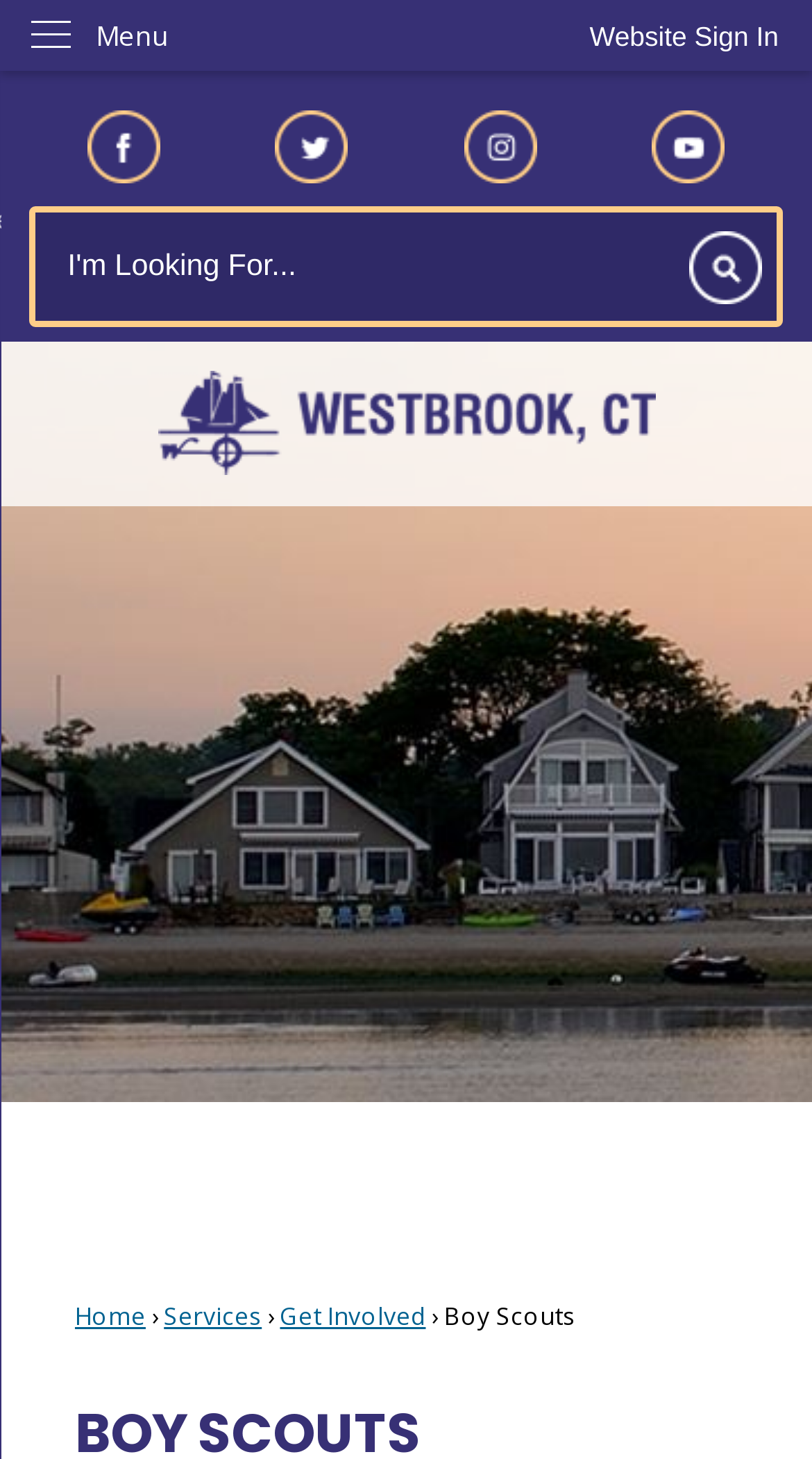Locate the bounding box coordinates of the element I should click to achieve the following instruction: "Search for something".

[0.037, 0.141, 0.963, 0.224]